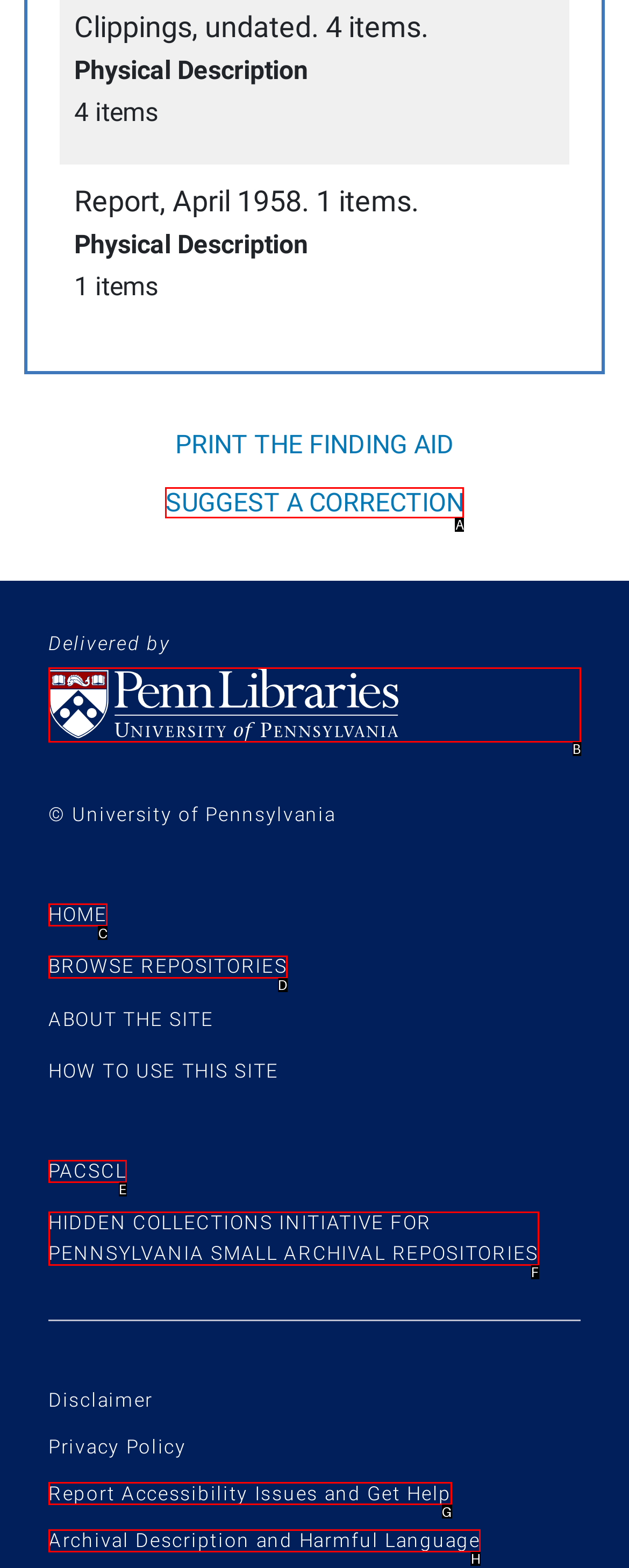Match the description: Browse Repositories to the correct HTML element. Provide the letter of your choice from the given options.

D